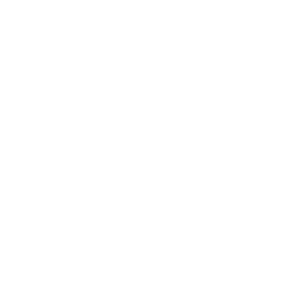Elaborate on the elements present in the image.

The image depicts a stylized icon representing a "Gas Single Deck Pizza Oven." This oven is designed for efficient and high-quality cooking, ideal for pizza enthusiasts and commercial kitchens alike. Its design may highlight features such as even heat distribution and a spacious cooking area, making it perfect for baking pizzas to perfection. The accompanying product details suggest it's part of a broader range of cooking equipment available, aimed at enhancing culinary experiences.